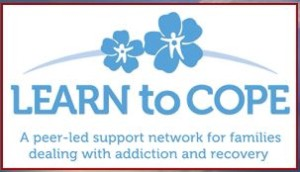Describe every aspect of the image in detail.

The image features the logo of "Learn to Cope," a peer-led support network designed for families grappling with addiction and recovery. The logo is highlighted by two blue flowers, symbolizing hope and community, with the text "LEARN to COPE" prominently displayed. Beneath the main title, a tagline reads: "A peer-led support network for families dealing with addiction and recovery," emphasizing the organization's focus on providing assistance and understanding to those affected by substance use issues. This imagery reflects the compassionate mission of Learn to Cope, which plays a vital role in supporting families through their challenging journeys.